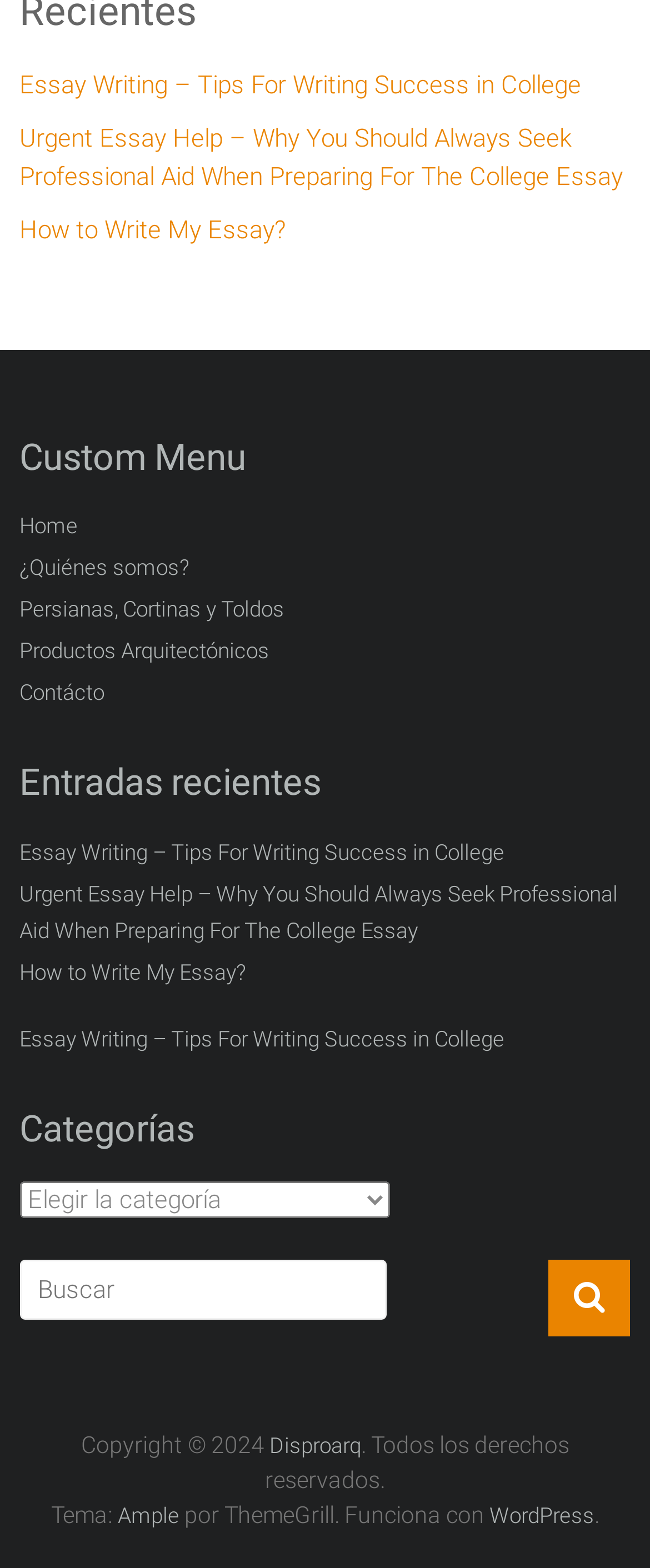Identify the bounding box coordinates of the region that needs to be clicked to carry out this instruction: "Join the mailing list". Provide these coordinates as four float numbers ranging from 0 to 1, i.e., [left, top, right, bottom].

None